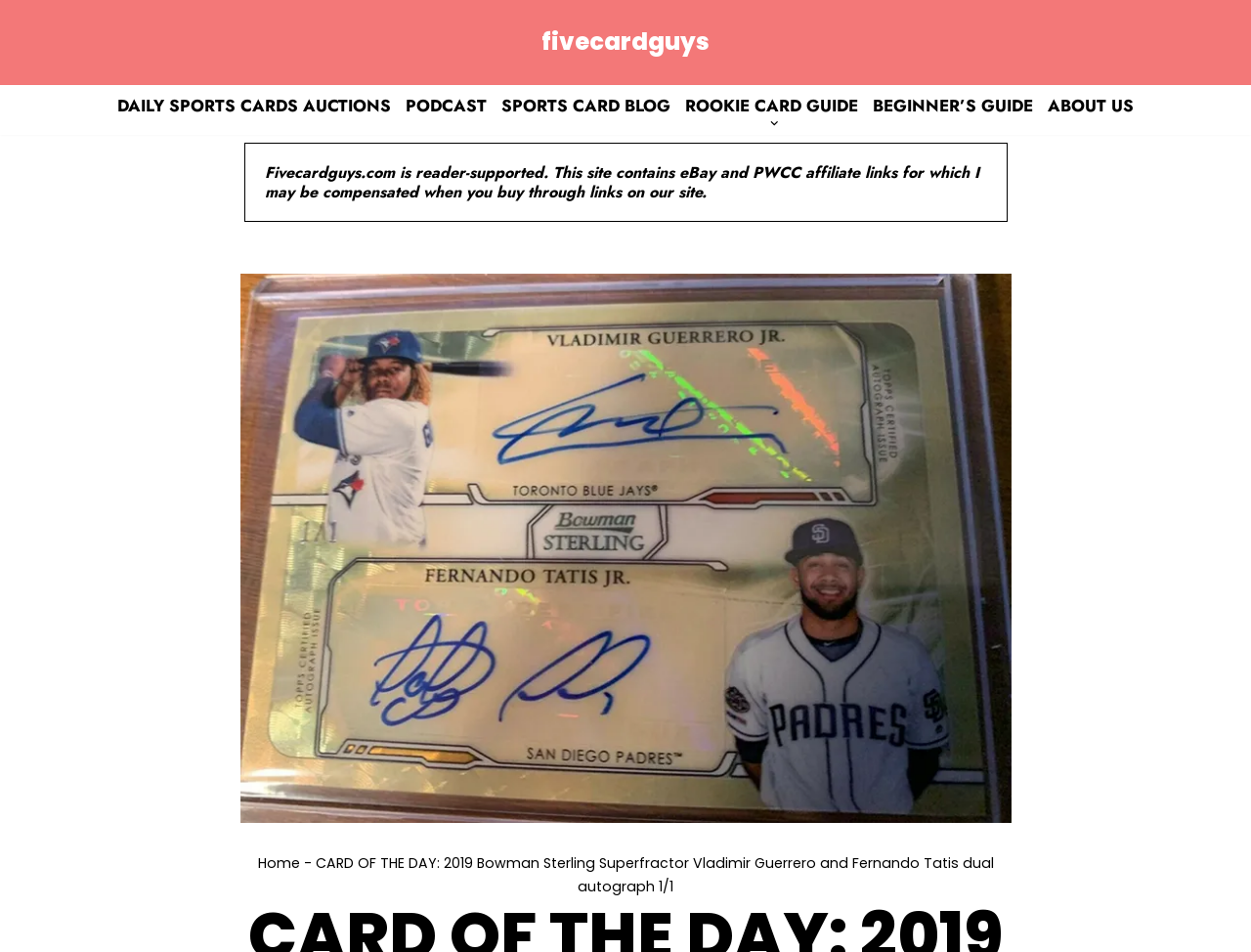Extract the main headline from the webpage and generate its text.

CARD OF THE DAY: 2019 Bowman Sterling Superfractor Vladimir Guerrero and Fernando Tatis dual autograph 1/1